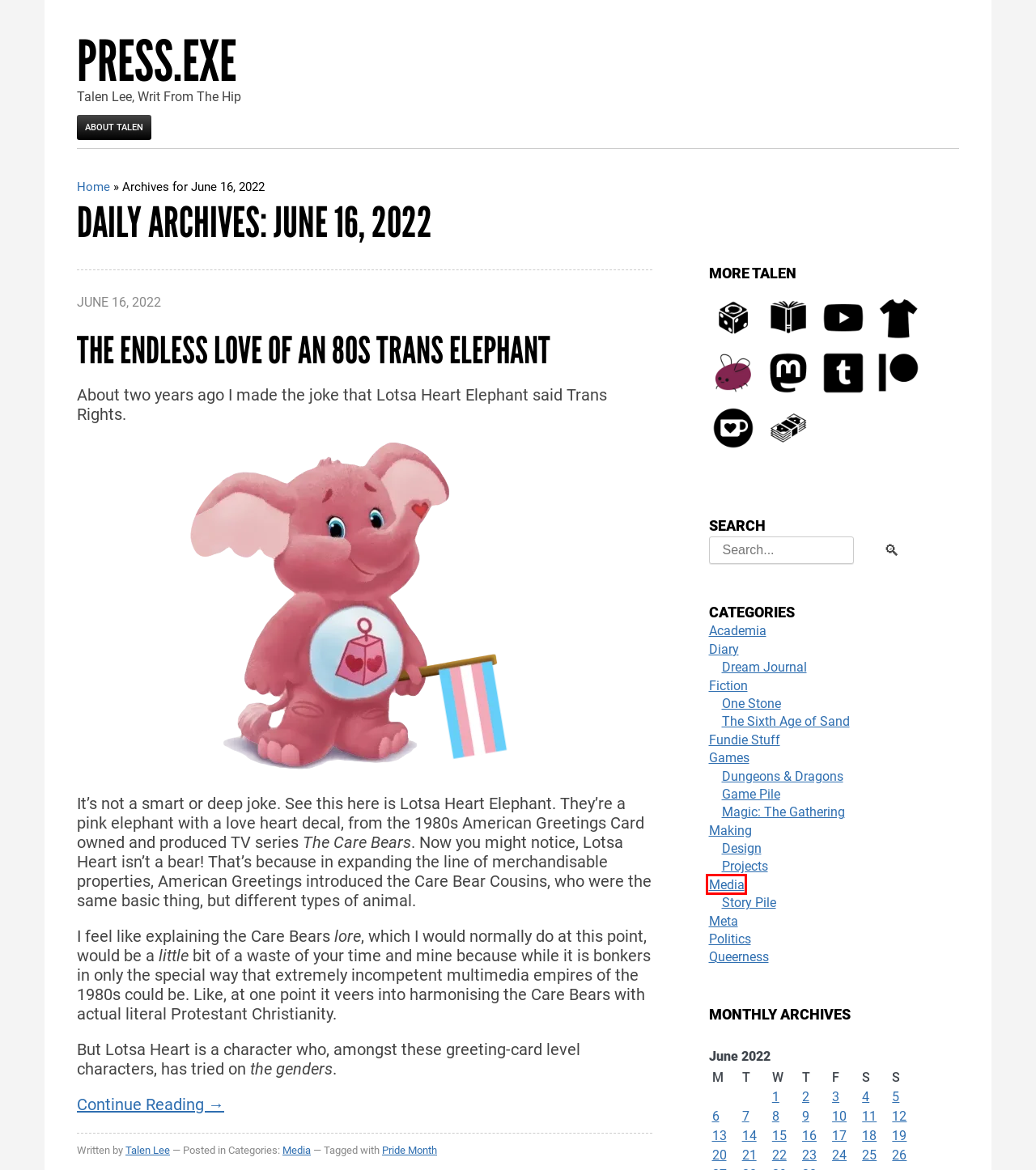You are looking at a screenshot of a webpage with a red bounding box around an element. Determine the best matching webpage description for the new webpage resulting from clicking the element in the red bounding box. Here are the descriptions:
A. Media Archives | press.exe
B. The Sixth Age of Sand Archives | press.exe
C. Politics Archives | press.exe
D. About Talen | press.exe
E. Magic: The Gathering Archives | press.exe
F. Queerness Archives | press.exe
G. Pride Month Archives | press.exe
H. Fundie Stuff Archives | press.exe

A